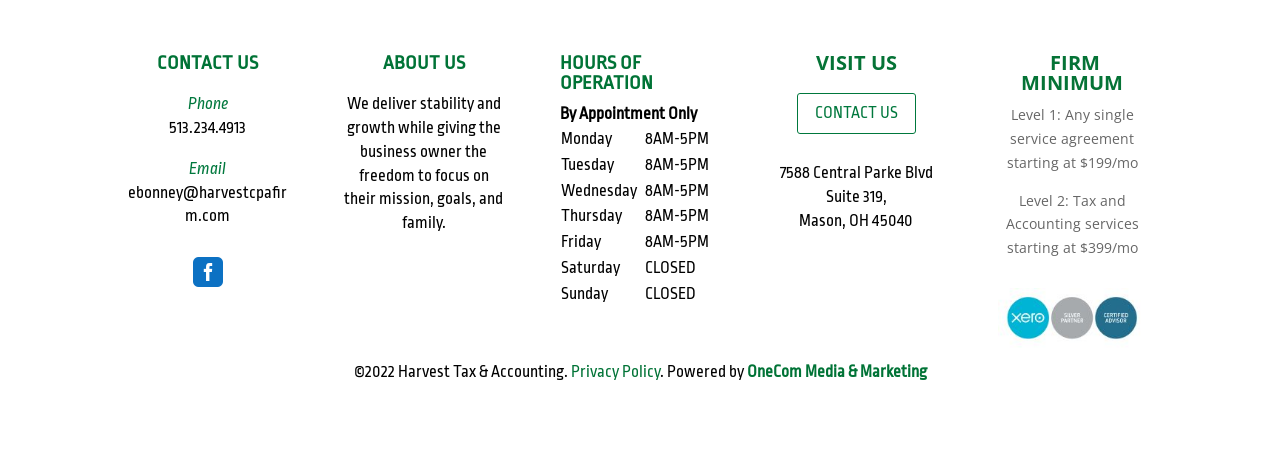What is the minimum level of service agreement?
Answer the question with a single word or phrase, referring to the image.

Level 1: $199/mo